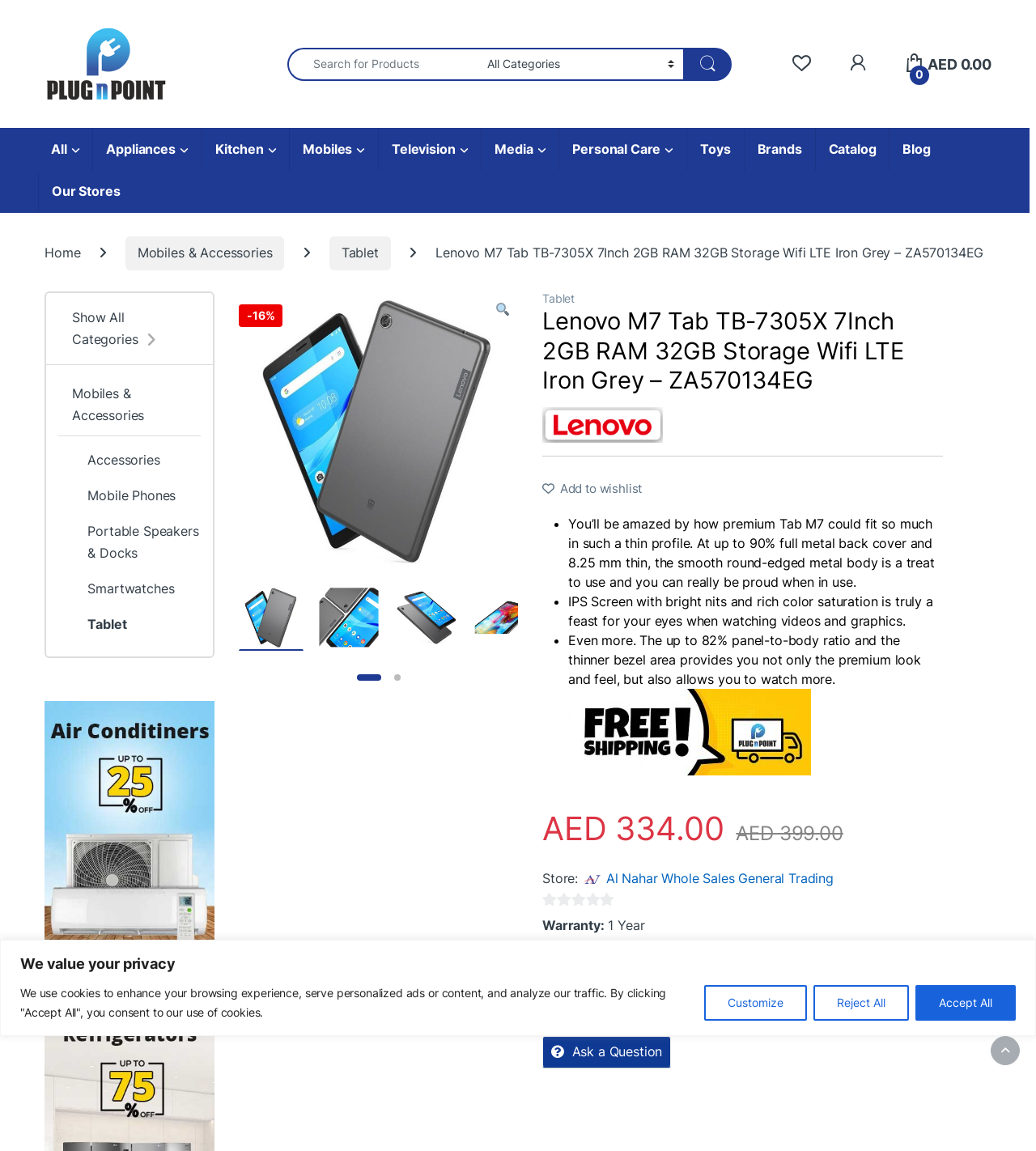Analyze the image and give a detailed response to the question:
How many reviews does the product have?

I found this information in the section where the reviews are displayed, which says 'No reviews yet!'.